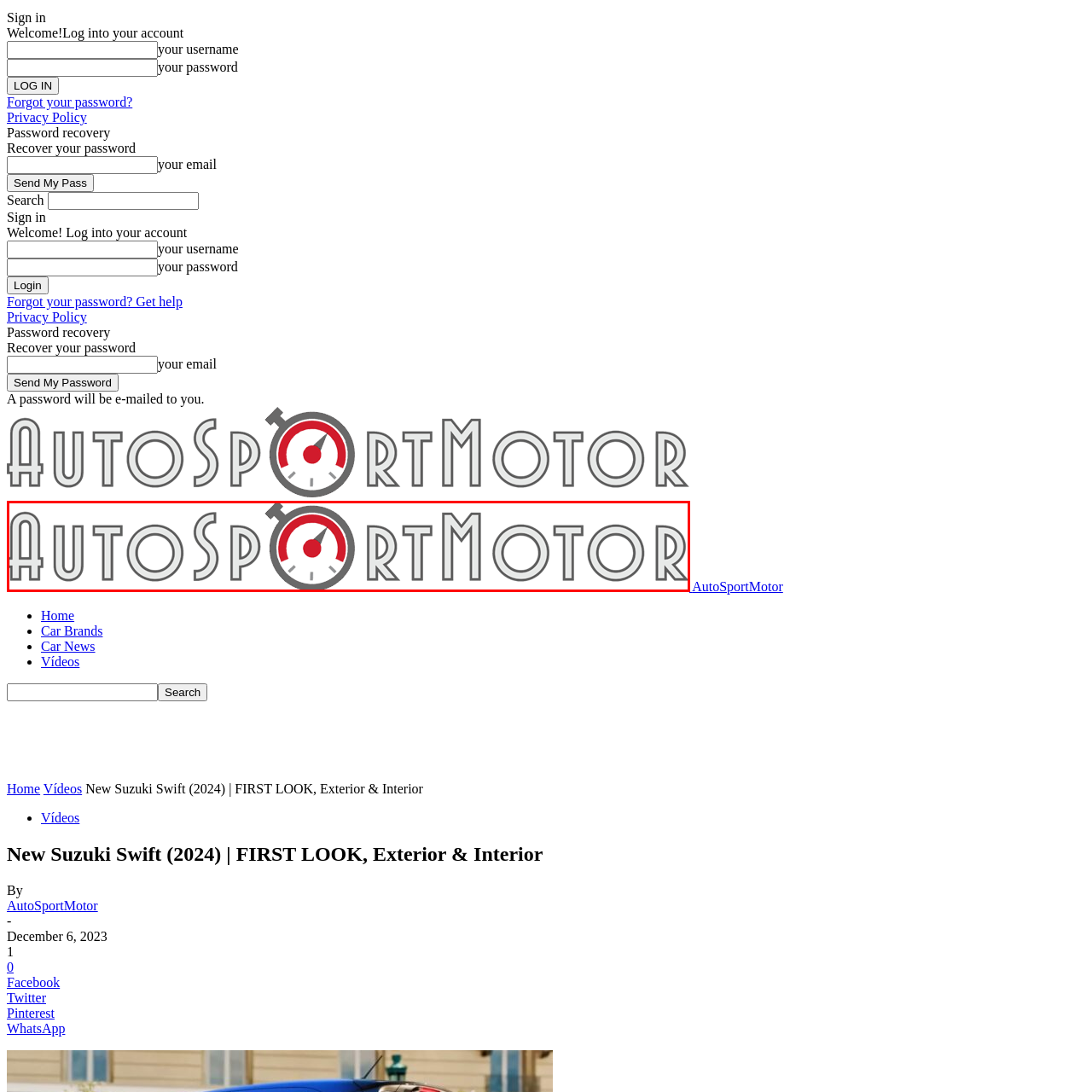Elaborate on the scene depicted within the red bounding box in the image.

The image displays the logo of "AutoSportMotor," a brand that likely focuses on automotive-related content. The logo features the name "AutoSportMotor" prominently, styled with a sleek and modern font. Accompanying the text is a graphic element resembling a circular speedometer or stopwatch, incorporating a red accent that adds a dynamic touch. This logo suggests a blend of speed, performance, and automotive passion, indicative of a platform dedicated to car enthusiasts, news, and reviews within the automotive world.